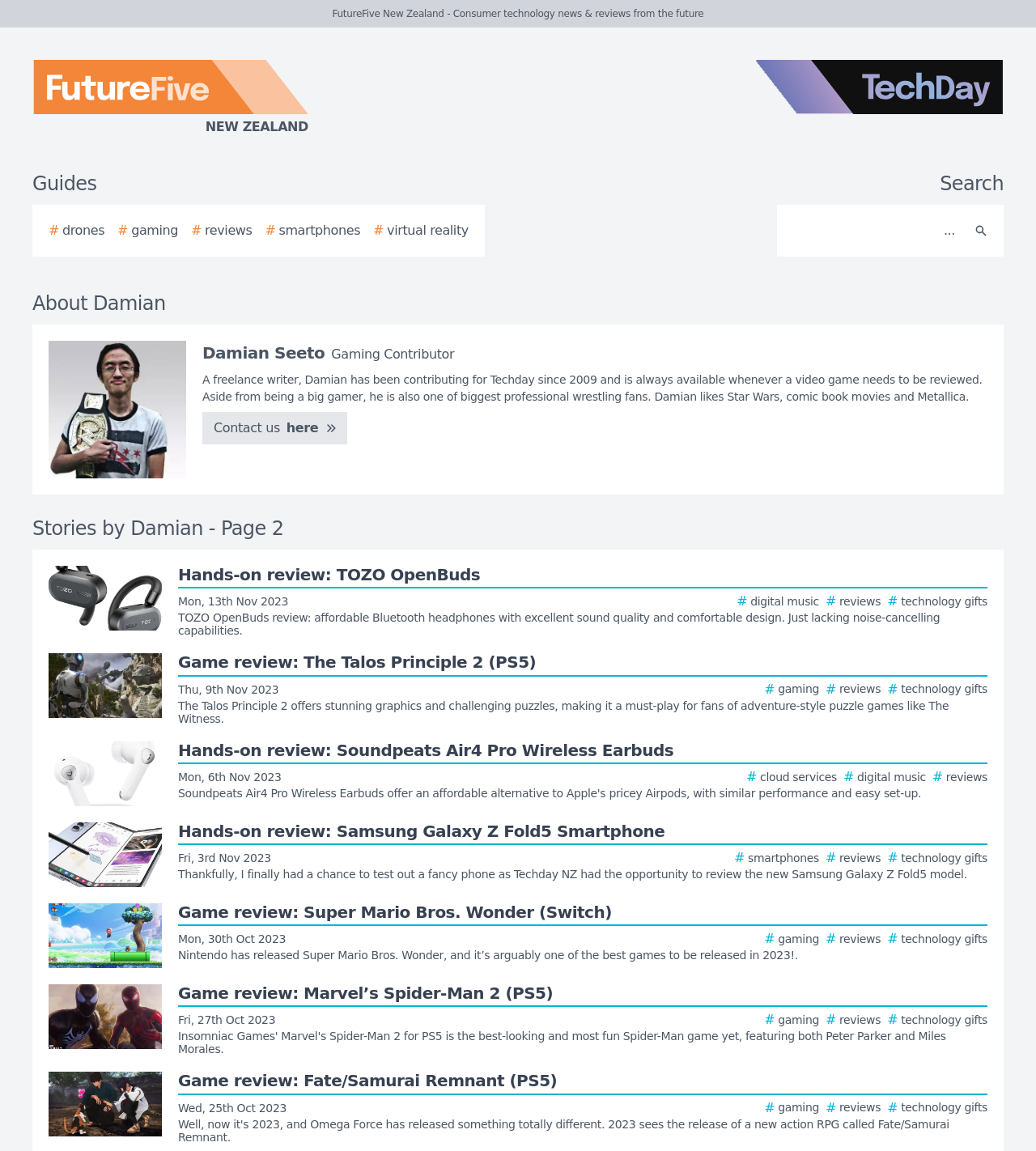What is the name of the gaming contributor?
Using the information from the image, answer the question thoroughly.

The name of the gaming contributor can be found in the 'About Damian' section, where it says 'Gaming Contributor' and has a mugshot photo of Damian Seeto.